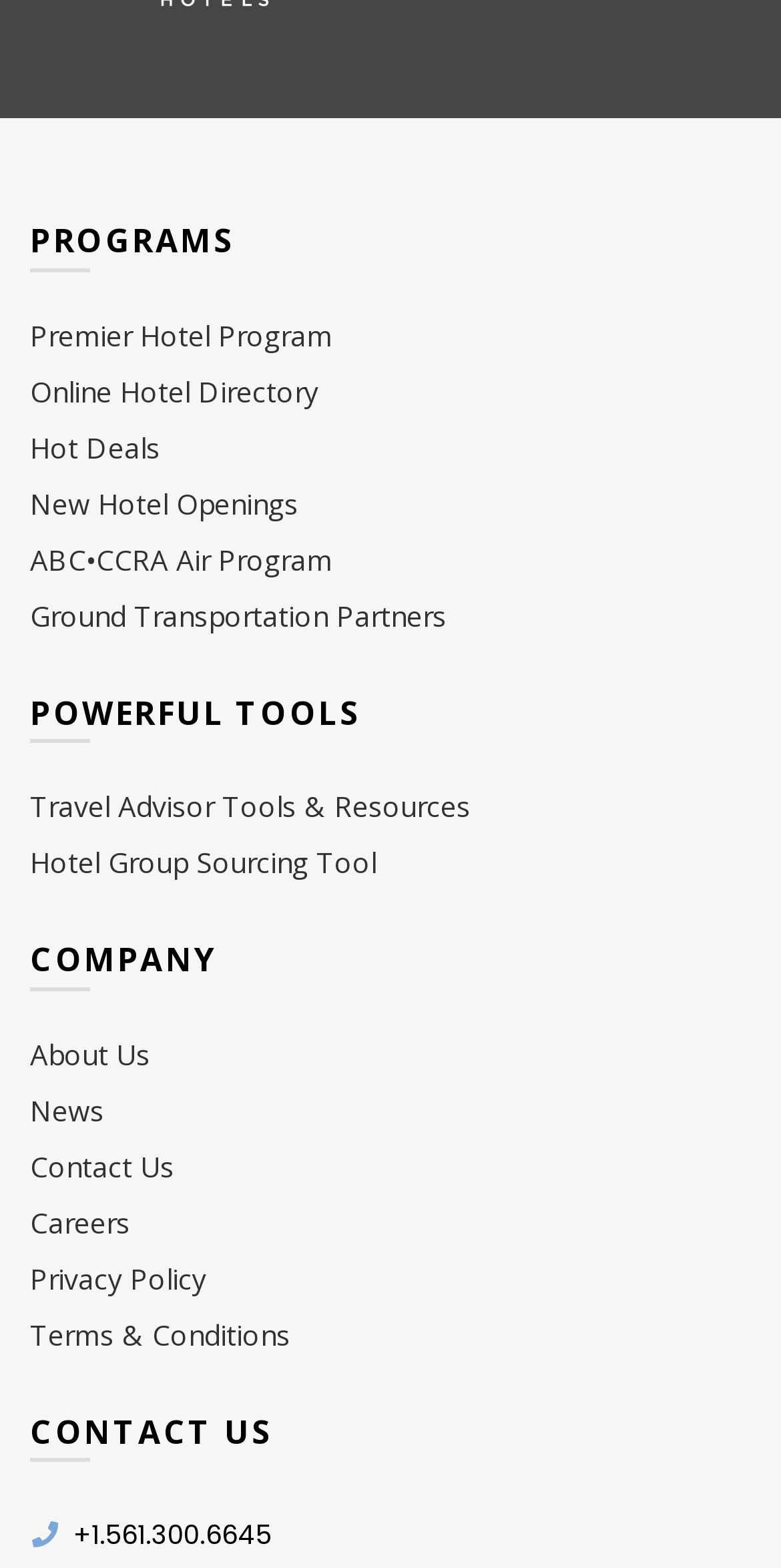What is the phone number to contact?
Give a detailed explanation using the information visible in the image.

I found the phone number to contact at the bottom of the webpage, which is '+1.561.300.6645'.